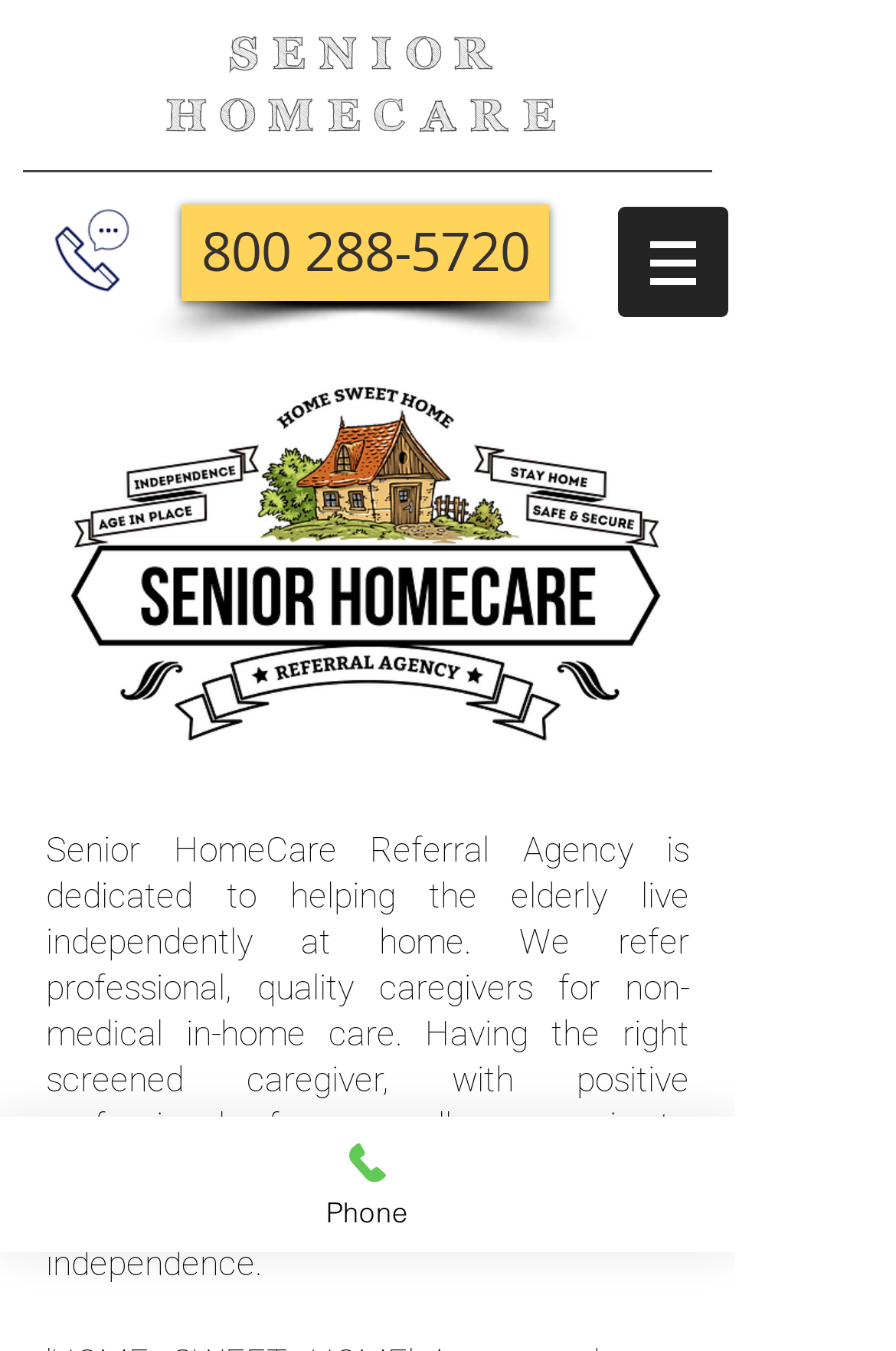Please specify the bounding box coordinates in the format (top-left x, top-left y, bottom-right x, bottom-right y), with all values as floating point numbers between 0 and 1. Identify the bounding box of the UI element described by: Phone

[0.0, 0.827, 0.821, 0.927]